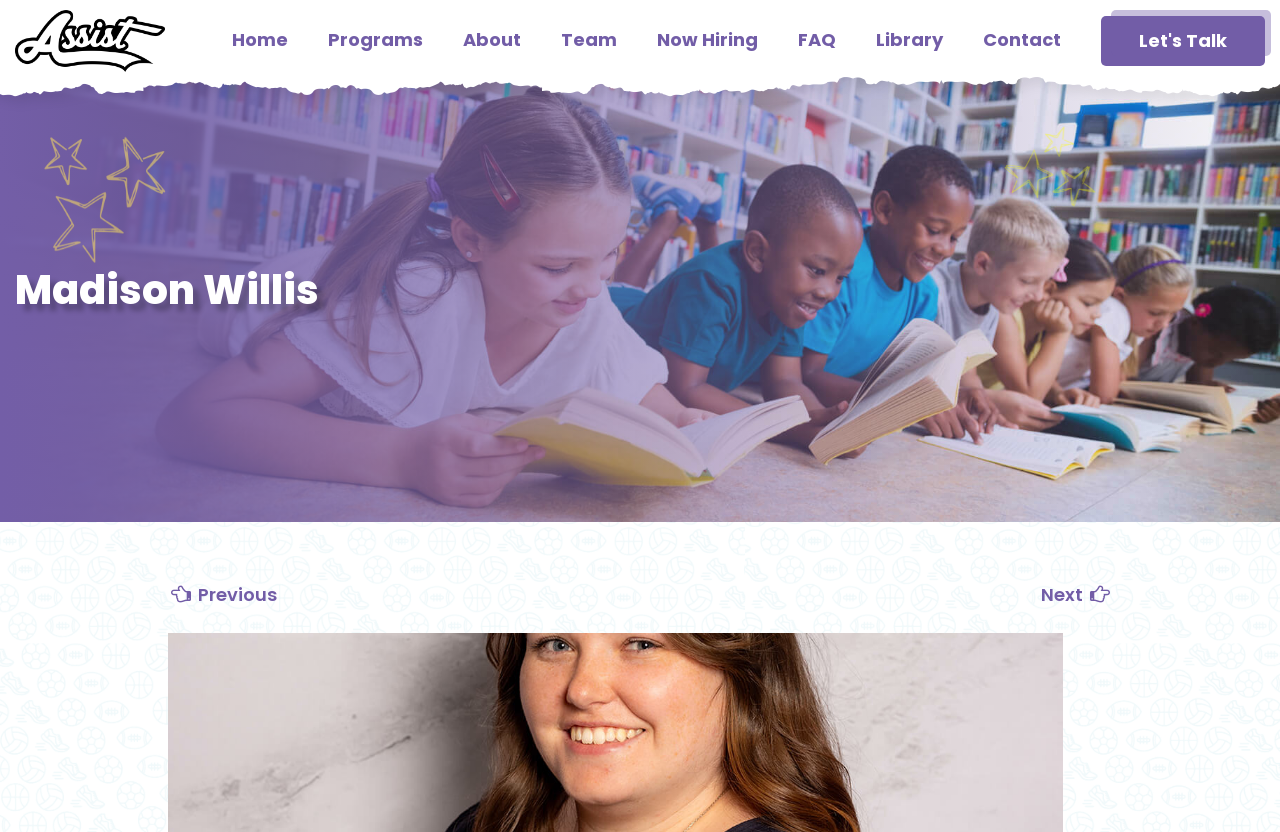Locate the bounding box coordinates of the UI element described by: "About". Provide the coordinates as four float numbers between 0 and 1, formatted as [left, top, right, bottom].

[0.362, 0.014, 0.407, 0.08]